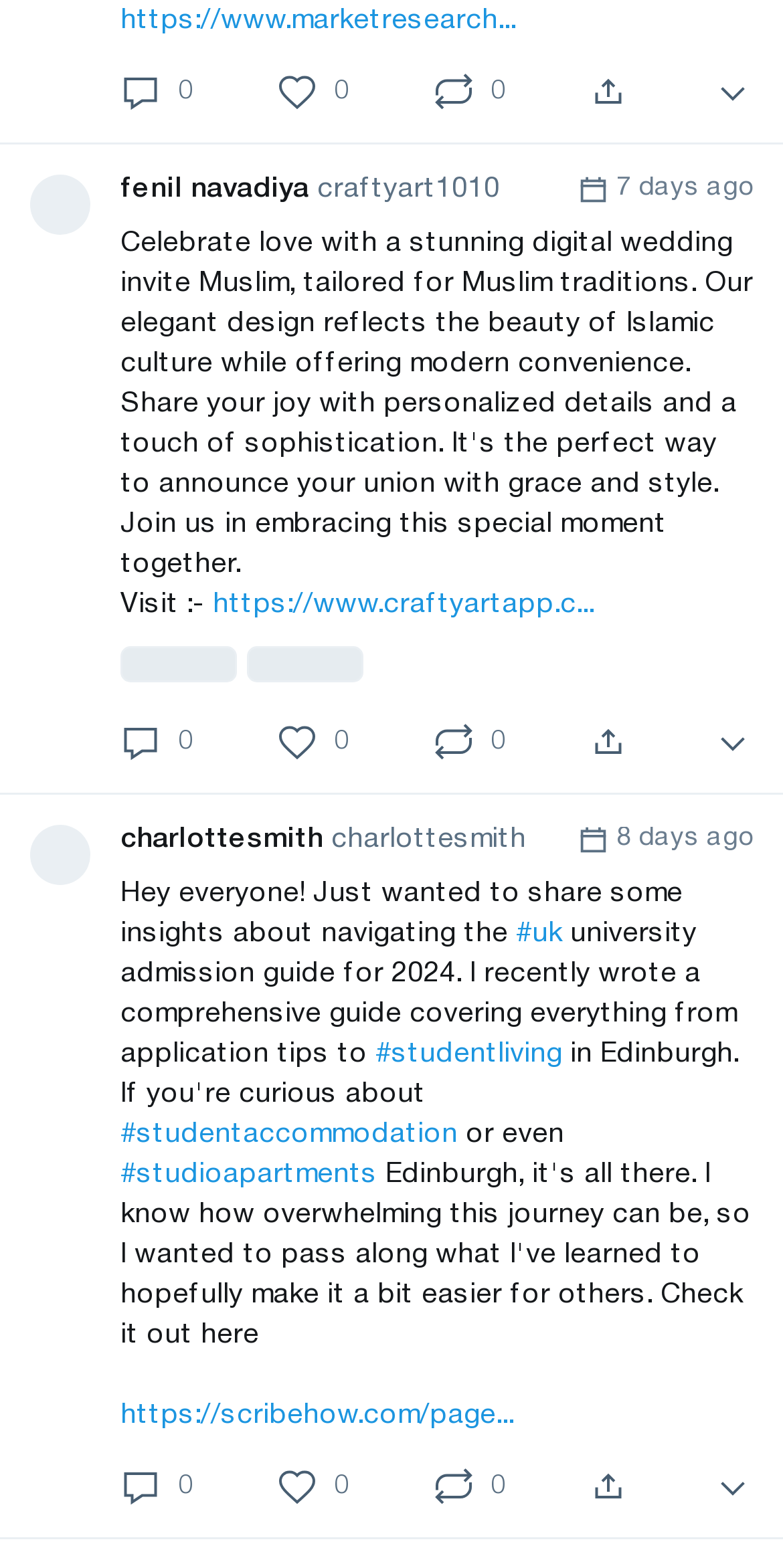Extract the bounding box coordinates for the UI element described by the text: "fenil navadiya craftyart1010". The coordinates should be in the form of [left, top, right, bottom] with values between 0 and 1.

[0.154, 0.111, 0.638, 0.129]